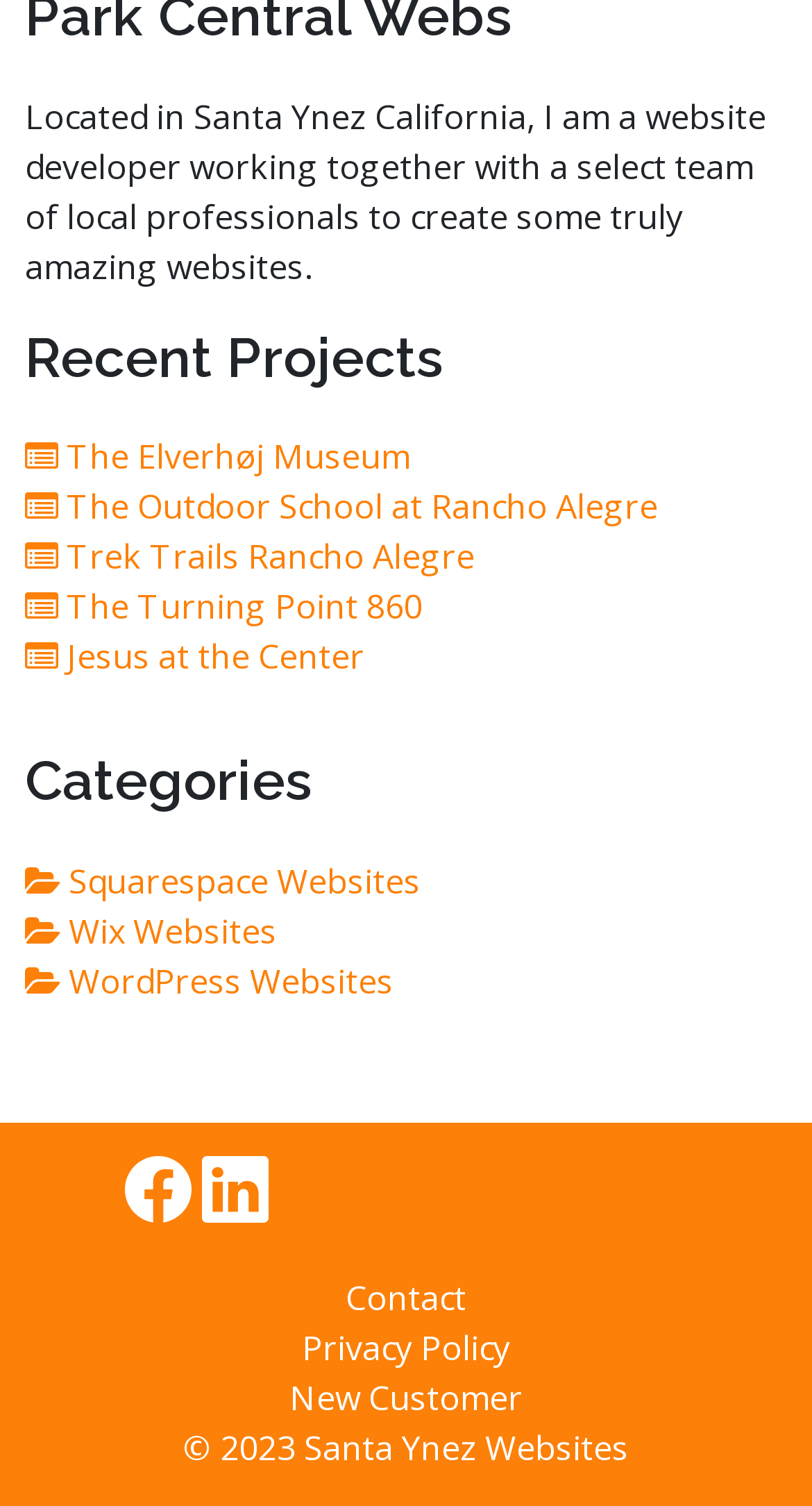Find the bounding box coordinates for the area that must be clicked to perform this action: "explore WordPress Websites".

[0.085, 0.636, 0.485, 0.667]